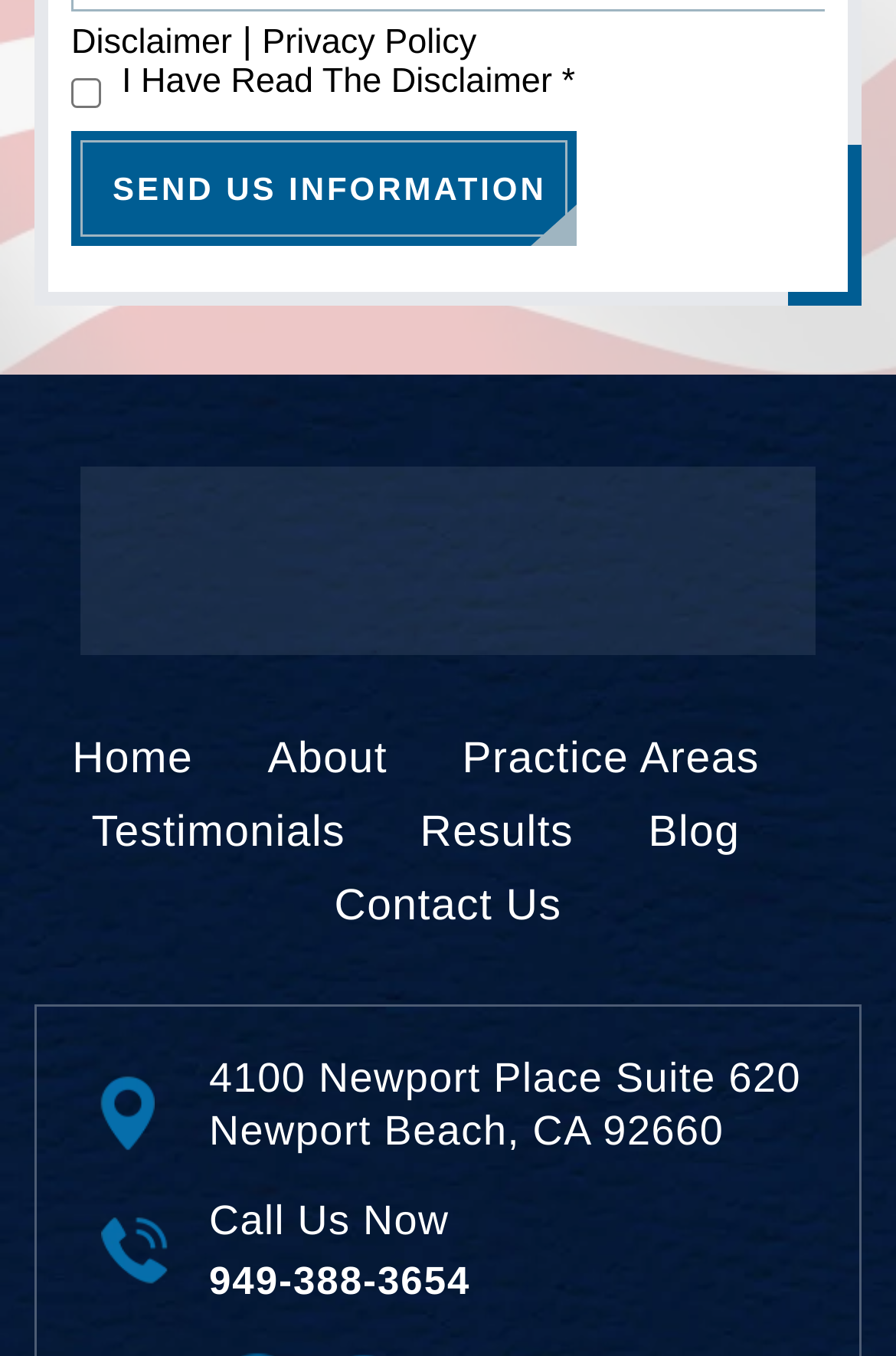What is the company's phone number?
Provide a detailed and extensive answer to the question.

I found the phone number by looking at the link with the text '949-388-3654' which is located below the address information.